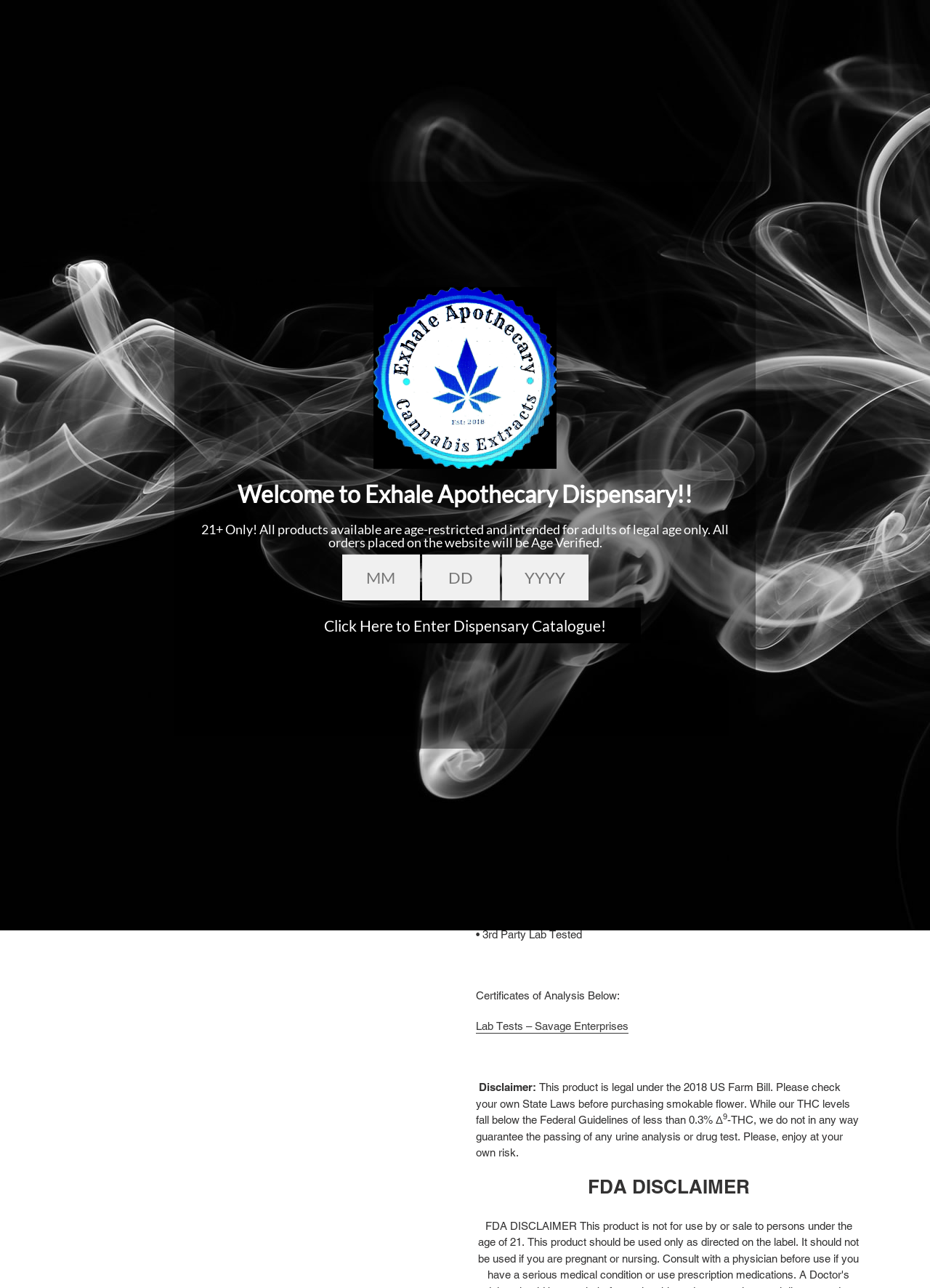Explain in detail what is displayed on the webpage.

This webpage is about Runtz 1000mg Gummies, a product offered by Exhale CBD Apothecary. At the top of the page, there is a navigation menu with links to various sections, including "Dispensary Home", "Dispensary Catalogue", and "Best Cannabis Products". Below the navigation menu, there is a search bar and a cart button.

The main content of the page is divided into two sections. On the left side, there is an image of the Runtz 1000mg Gummies product, accompanied by a heading and a description list that provides details about the product, including its sale price, regular price, and features.

On the right side, there is a section that provides more information about the product, including its description, recommended use, and features. The description mentions that the product contains 100mg of Delta-8 THC per gummy and 1000mg per jar. It also lists the product's features, such as being federally legal and having a serving size of 1/2 gummy or 1 gummy.

Below this section, there are several paragraphs of text that provide additional information about the product, including a disclaimer and an FDA disclaimer. There is also a link to lab tests and certificates of analysis.

At the bottom of the page, there is a call-to-action button to "Add to cart" and a "BUY IT NOW" button. There is also a status indicator that shows the product's availability.

Throughout the page, there are several images, including the product image, a logo for Exhale CBD Apothecary, and a few icons used to highlight certain features of the product.